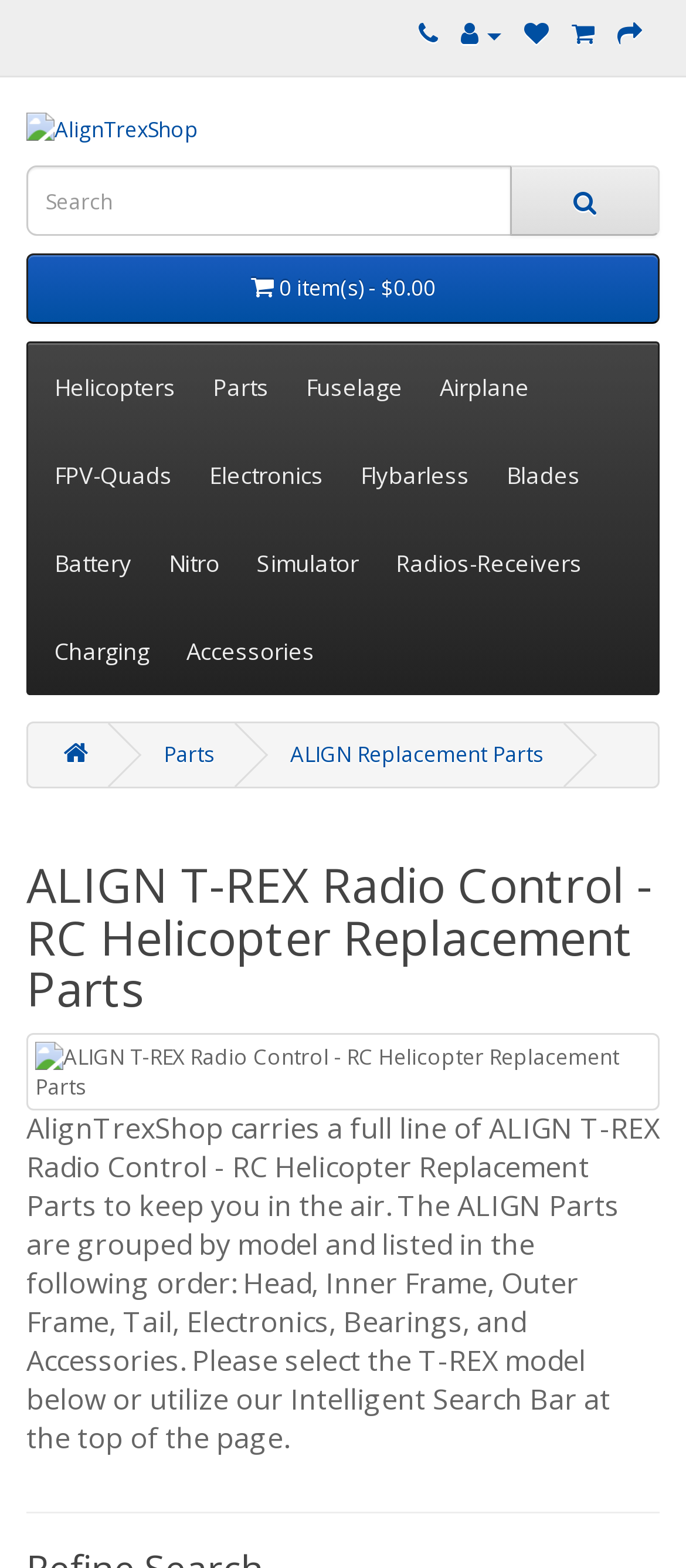With reference to the image, please provide a detailed answer to the following question: What is the purpose of the search bar?

The search bar is located at the top of the page, and it allows users to search for specific parts or models of RC Helicopters. This suggests that the website is an e-commerce platform where users can find and purchase RC Helicopter parts and accessories.